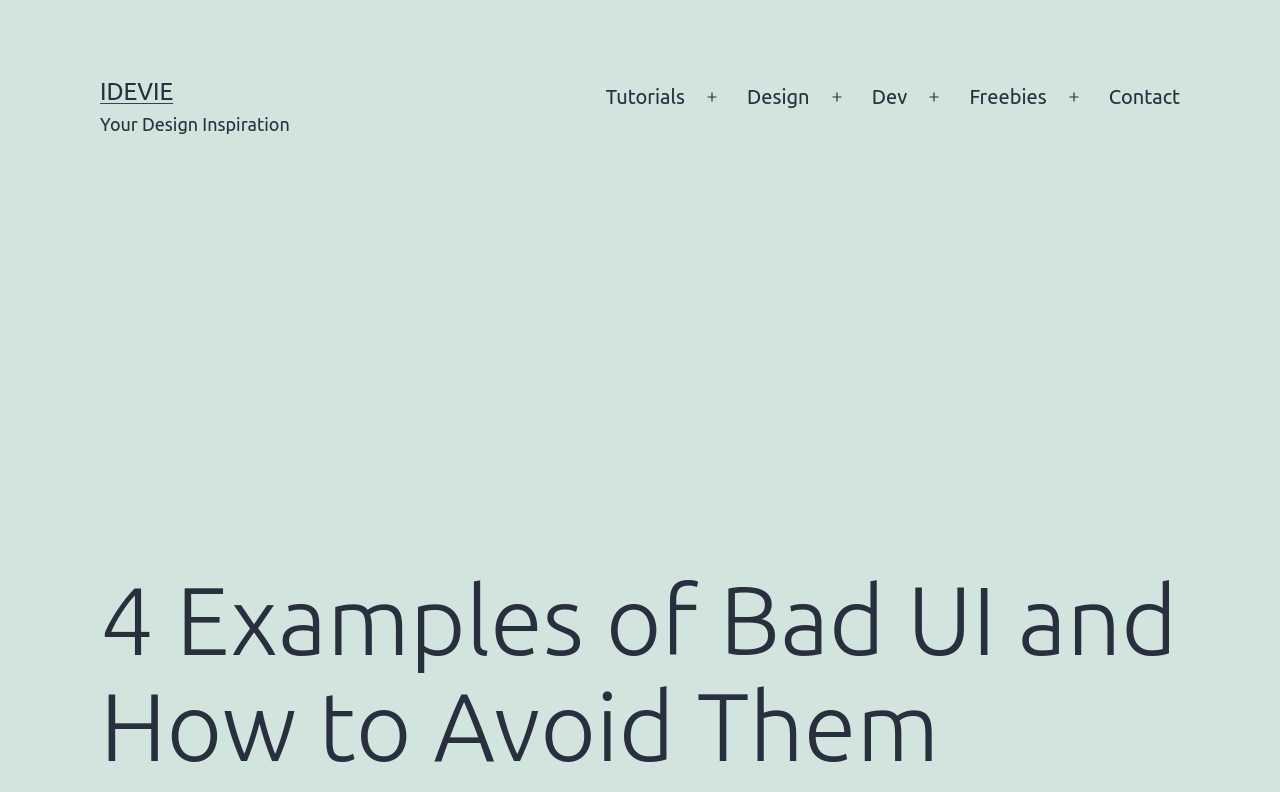Using floating point numbers between 0 and 1, provide the bounding box coordinates in the format (top-left x, top-left y, bottom-right x, bottom-right y). Locate the UI element described here: aria-label="Advertisement" name="aswift_1" title="Advertisement"

[0.031, 0.3, 0.969, 0.653]